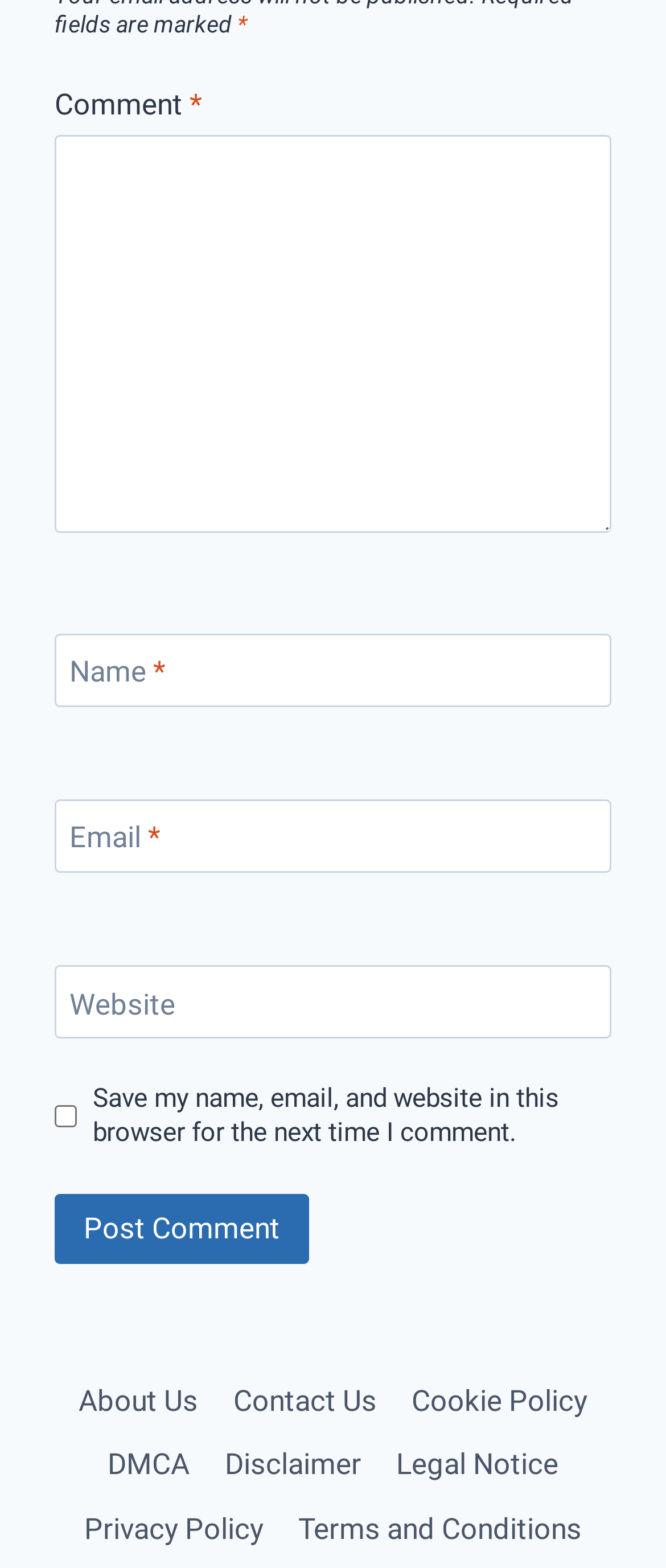Please provide the bounding box coordinates for the element that needs to be clicked to perform the following instruction: "Enter a comment". The coordinates should be given as four float numbers between 0 and 1, i.e., [left, top, right, bottom].

[0.082, 0.086, 0.918, 0.339]